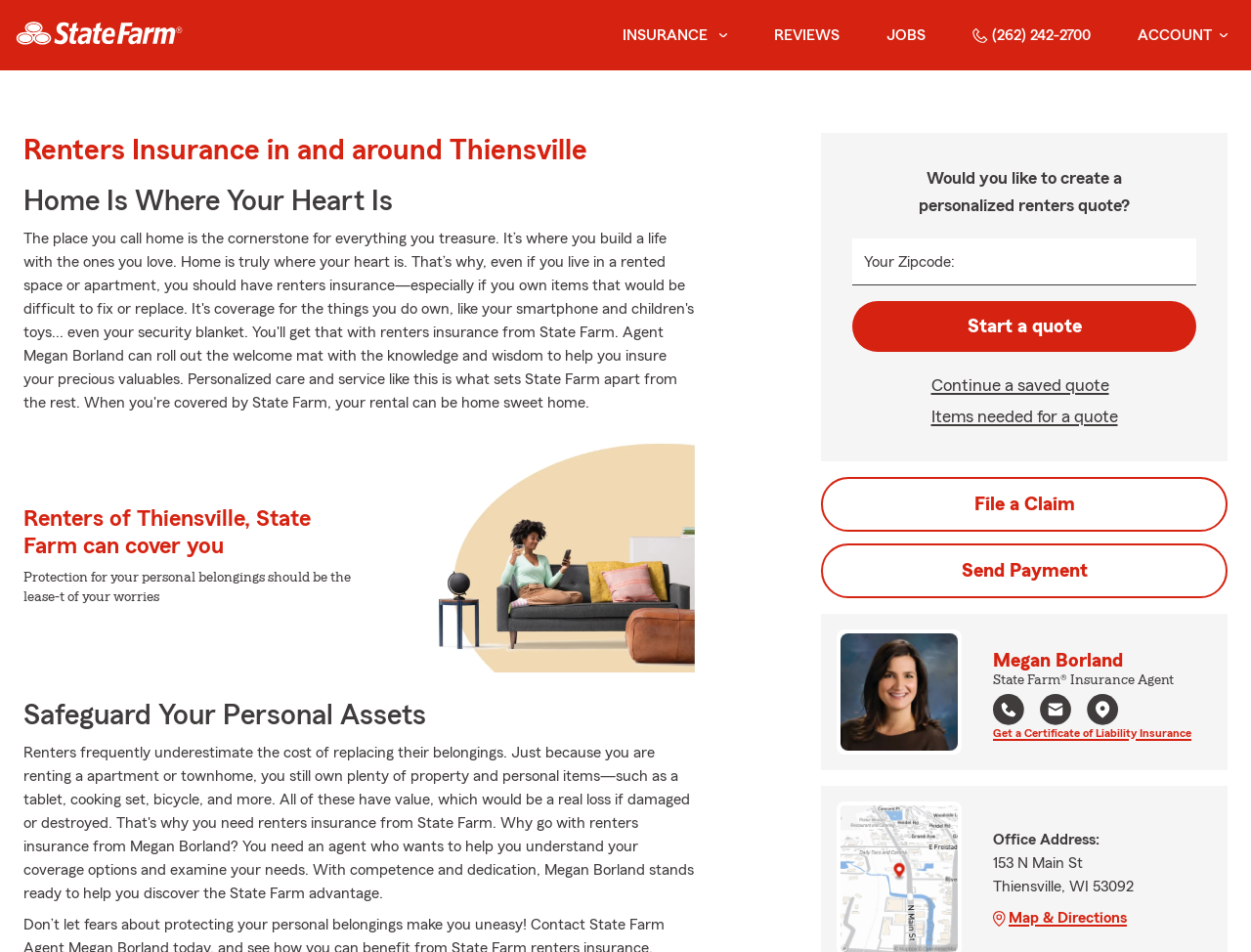Find the bounding box coordinates corresponding to the UI element with the description: "Start a quote". The coordinates should be formatted as [left, top, right, bottom], with values as floats between 0 and 1.

[0.681, 0.316, 0.956, 0.37]